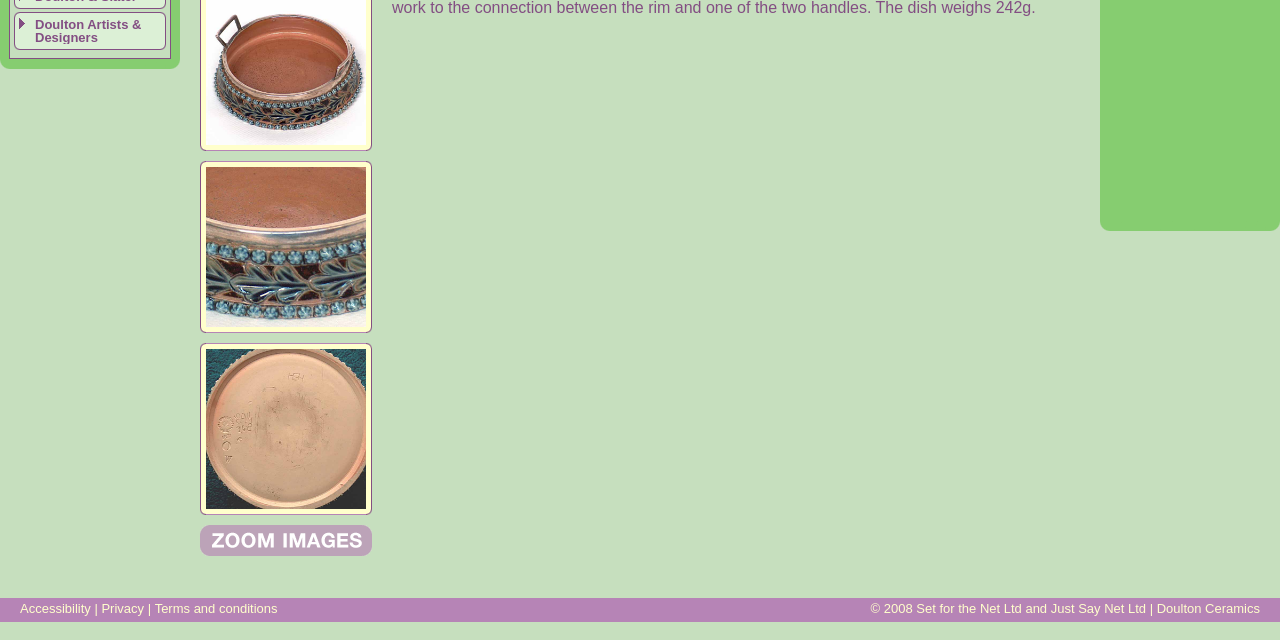Can you find the bounding box coordinates for the UI element given this description: "Follow Trends"? Provide the coordinates as four float numbers between 0 and 1: [left, top, right, bottom].

None